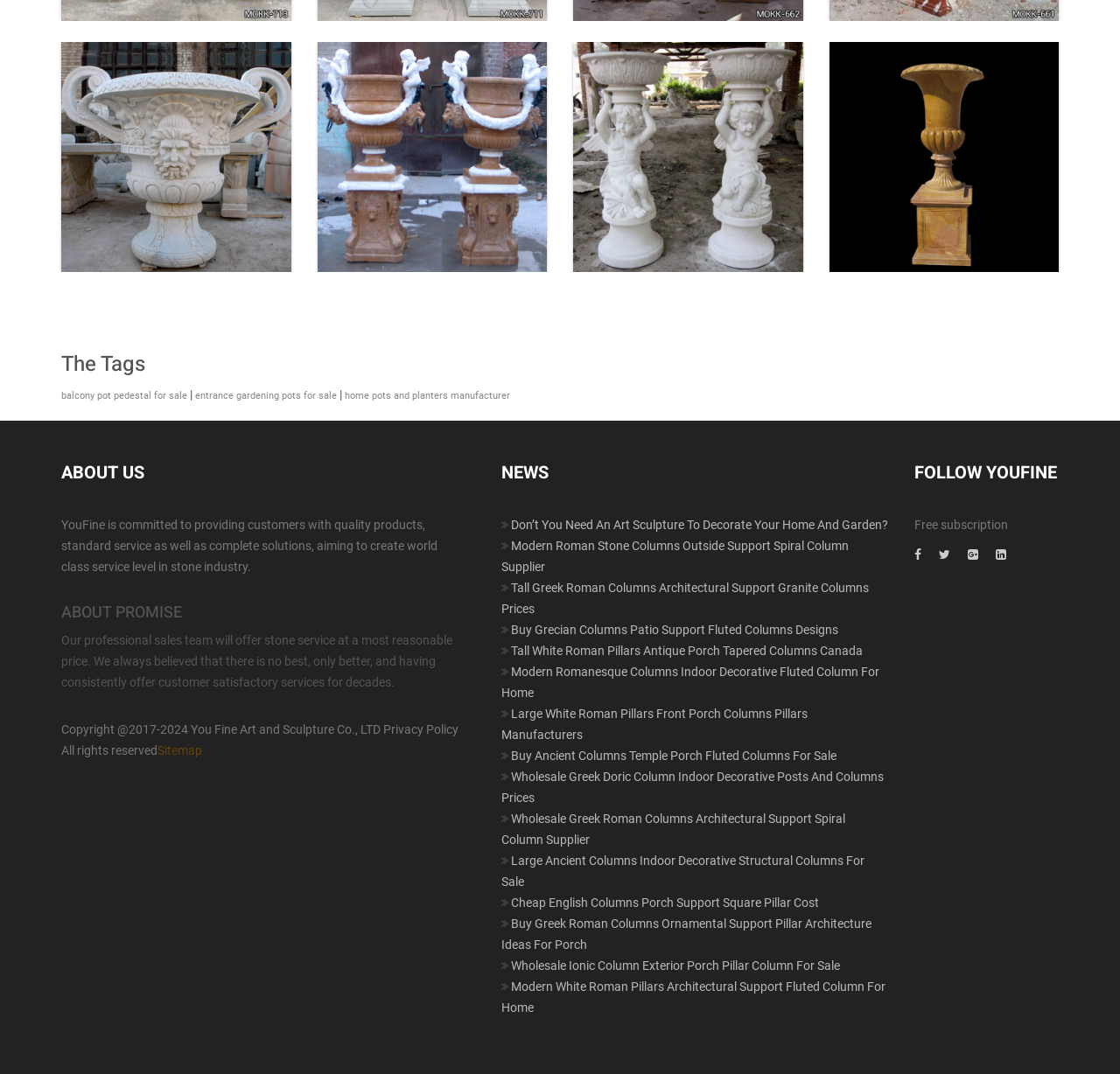Given the description of the UI element: "home pots and planters manufacturer", predict the bounding box coordinates in the form of [left, top, right, bottom], with each value being a float between 0 and 1.

[0.308, 0.364, 0.455, 0.374]